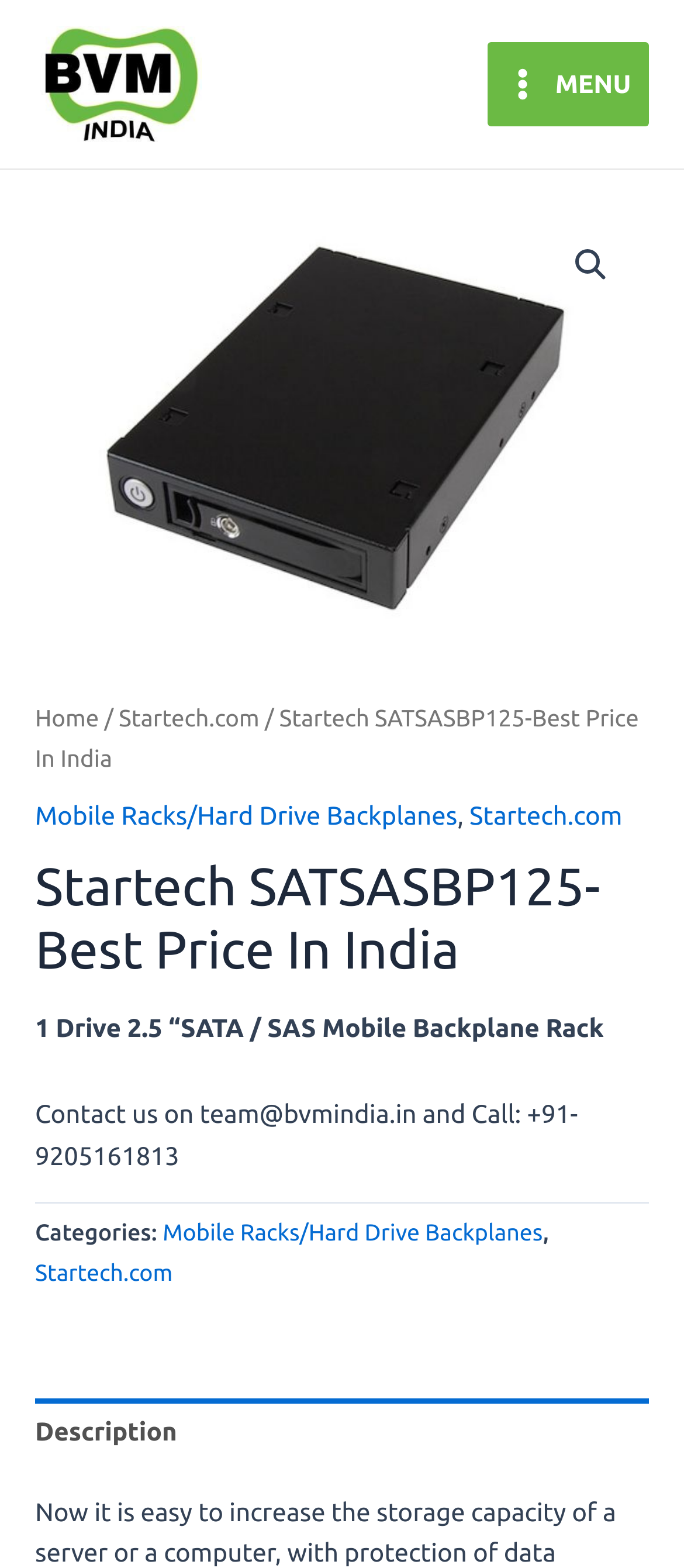Please identify the coordinates of the bounding box for the clickable region that will accomplish this instruction: "Click on the An Entity Component System in Javascript article".

None